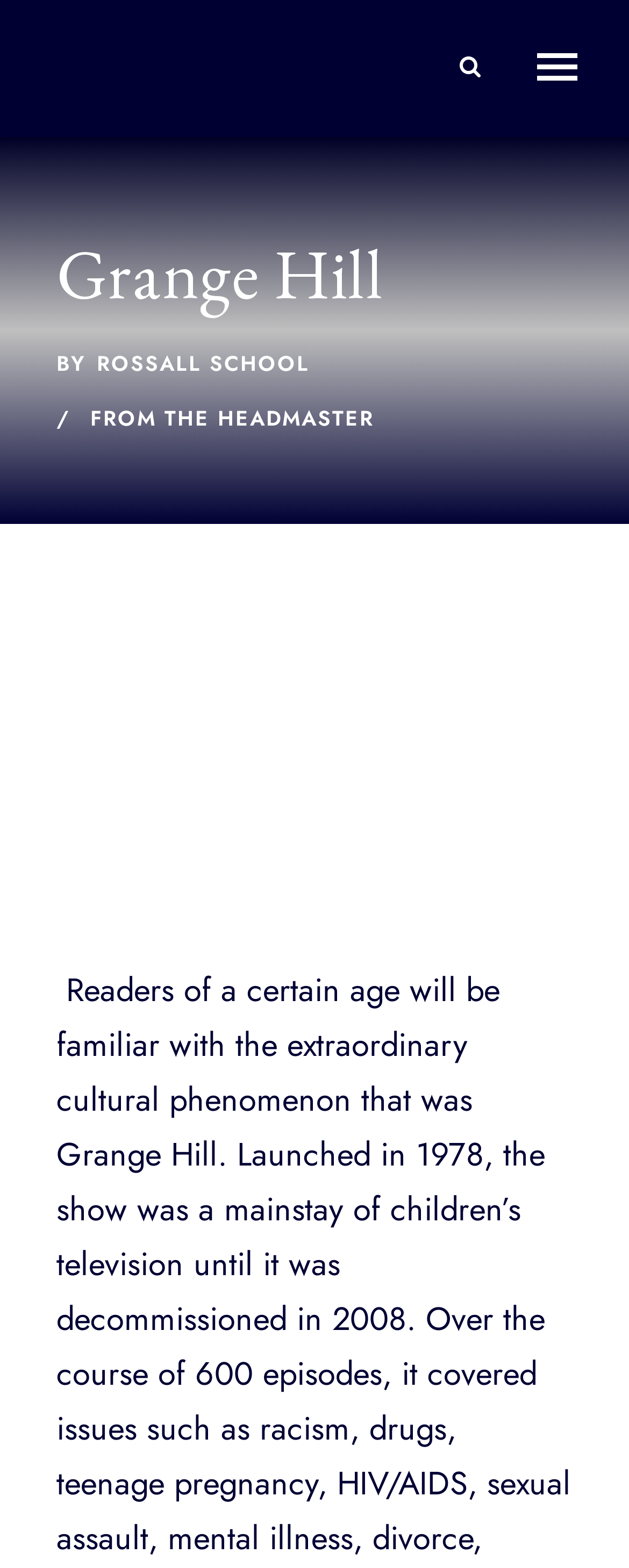What is the text next to 'BY' on the webpage?
Use the screenshot to answer the question with a single word or phrase.

ROSSALL SCHOOL